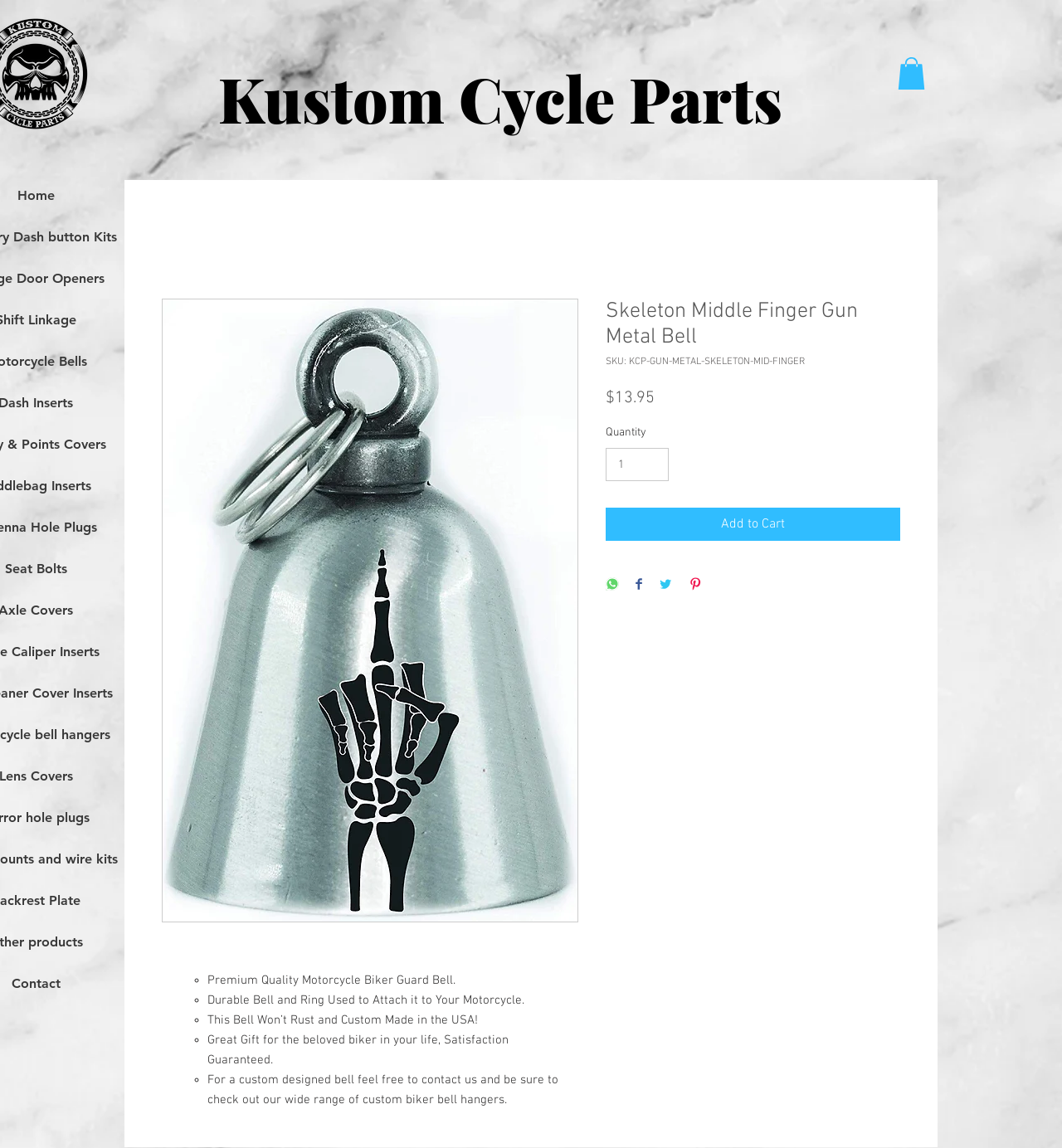Please find the bounding box coordinates in the format (top-left x, top-left y, bottom-right x, bottom-right y) for the given element description. Ensure the coordinates are floating point numbers between 0 and 1. Description: input value="1" aria-label="Quantity" value="1"

[0.57, 0.39, 0.63, 0.419]